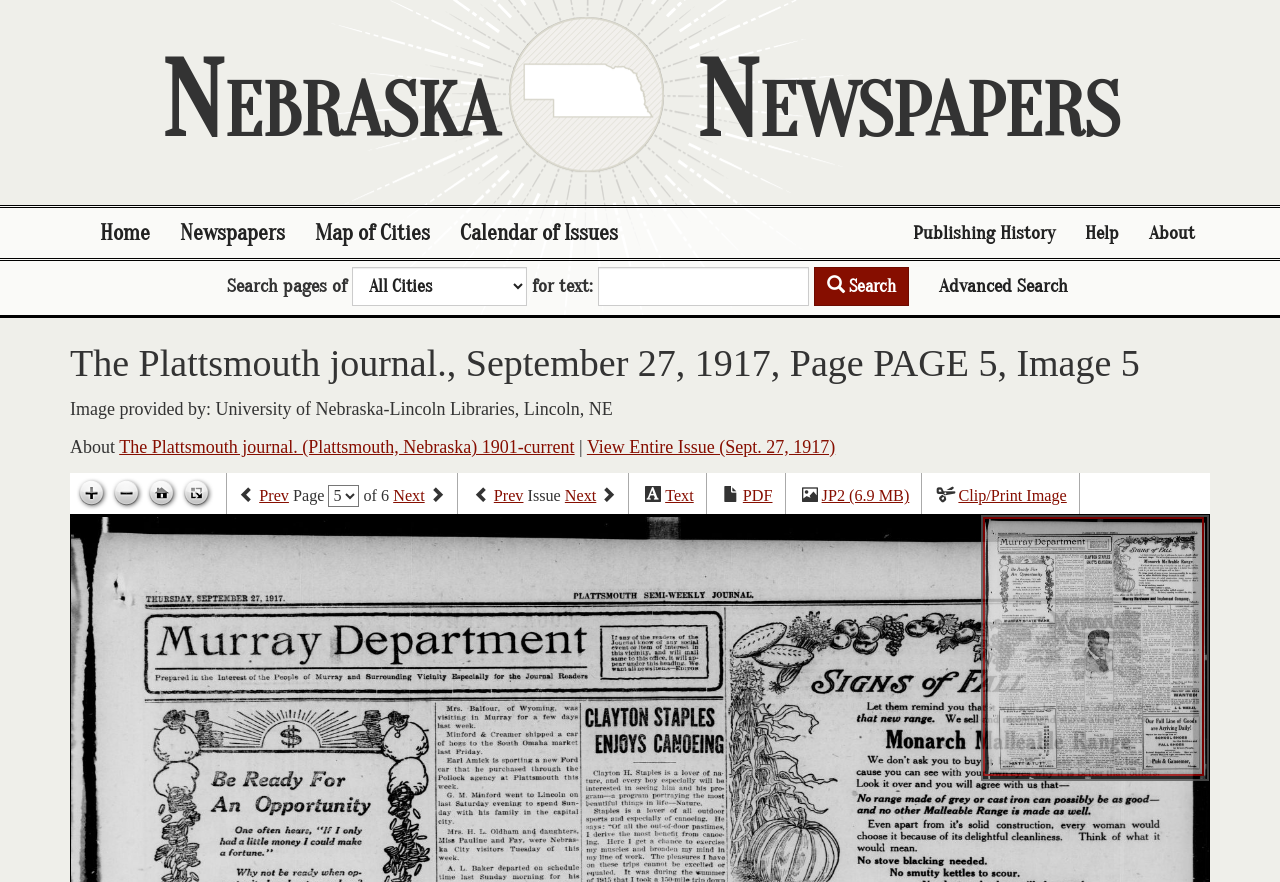Specify the bounding box coordinates of the region I need to click to perform the following instruction: "View entire issue". The coordinates must be four float numbers in the range of 0 to 1, i.e., [left, top, right, bottom].

[0.458, 0.496, 0.653, 0.518]